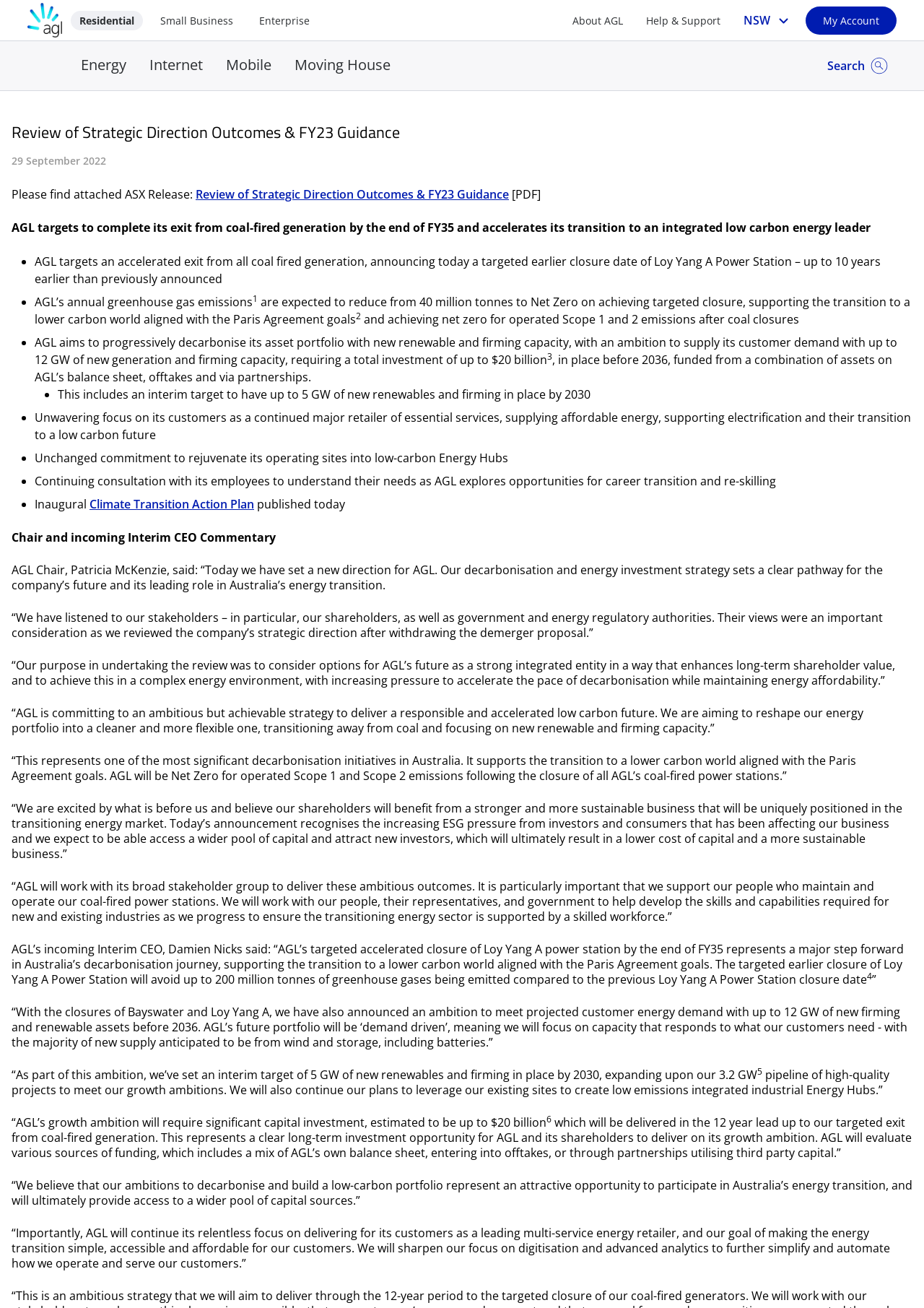Locate the bounding box coordinates of the clickable region necessary to complete the following instruction: "View Review of Strategic Direction Outcomes & FY23 Guidance". Provide the coordinates in the format of four float numbers between 0 and 1, i.e., [left, top, right, bottom].

[0.212, 0.142, 0.551, 0.155]